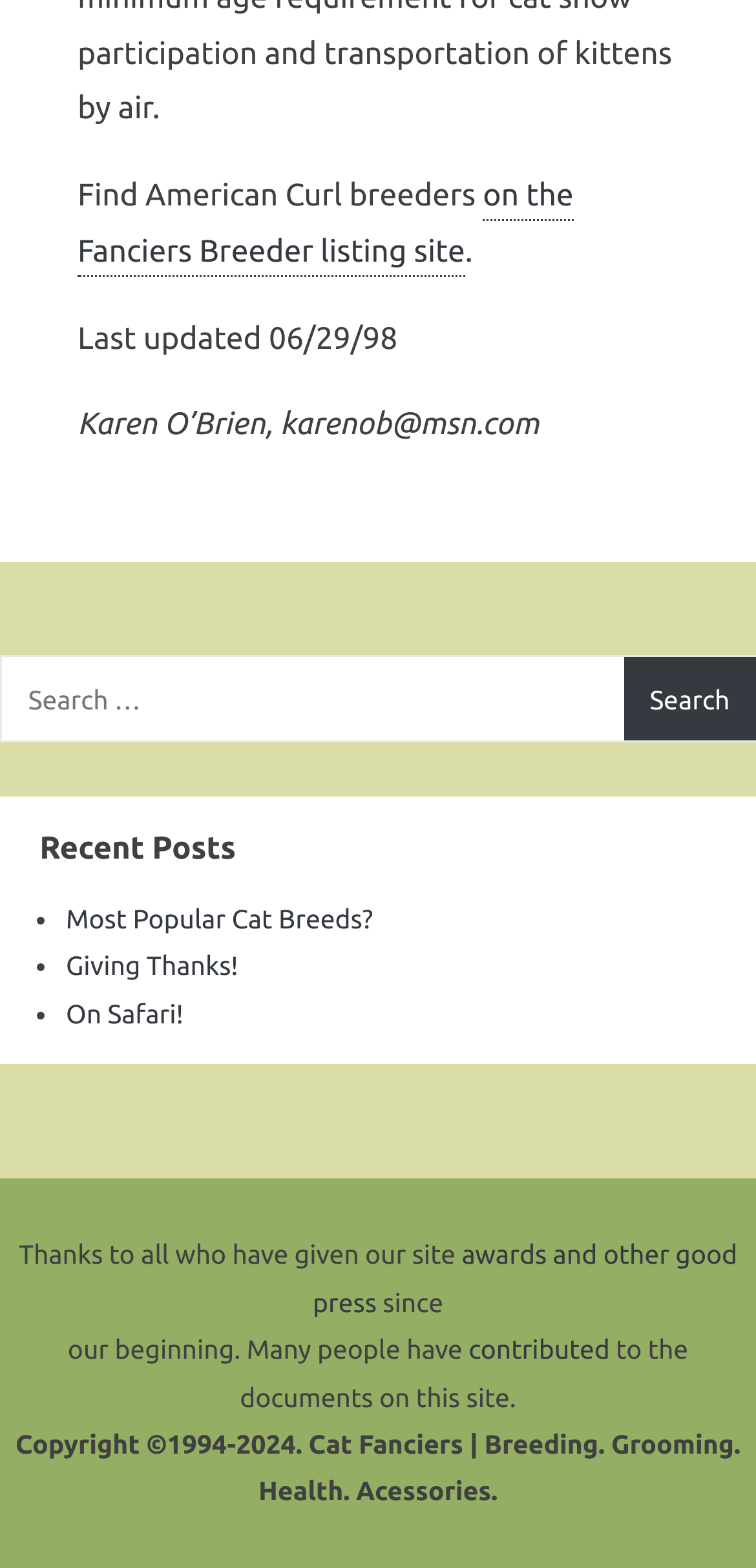Please find the bounding box coordinates of the section that needs to be clicked to achieve this instruction: "Check awards and other good press".

[0.414, 0.79, 0.975, 0.84]